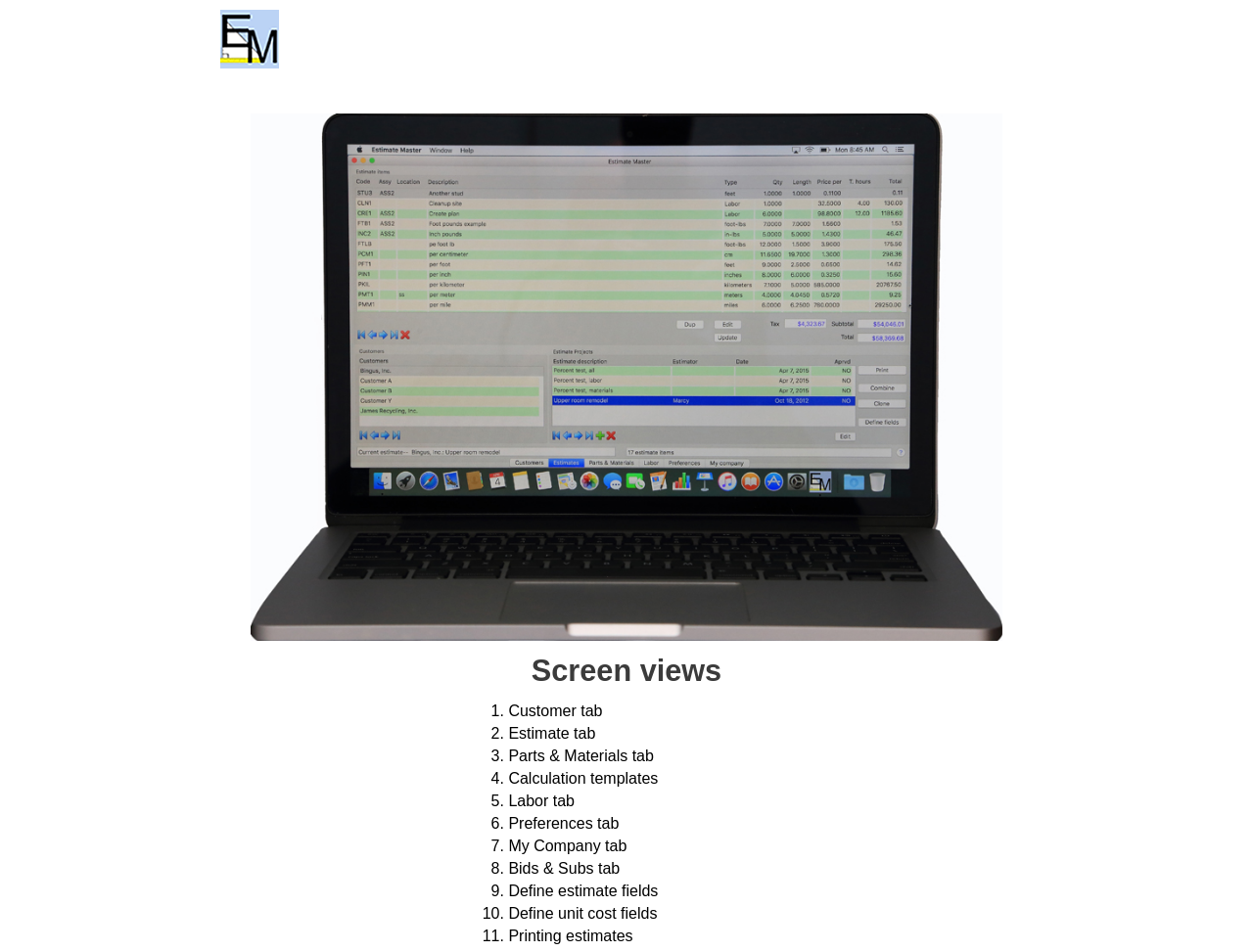Provide the bounding box coordinates of the UI element this sentence describes: "parent_node: Search for: name="s"".

None